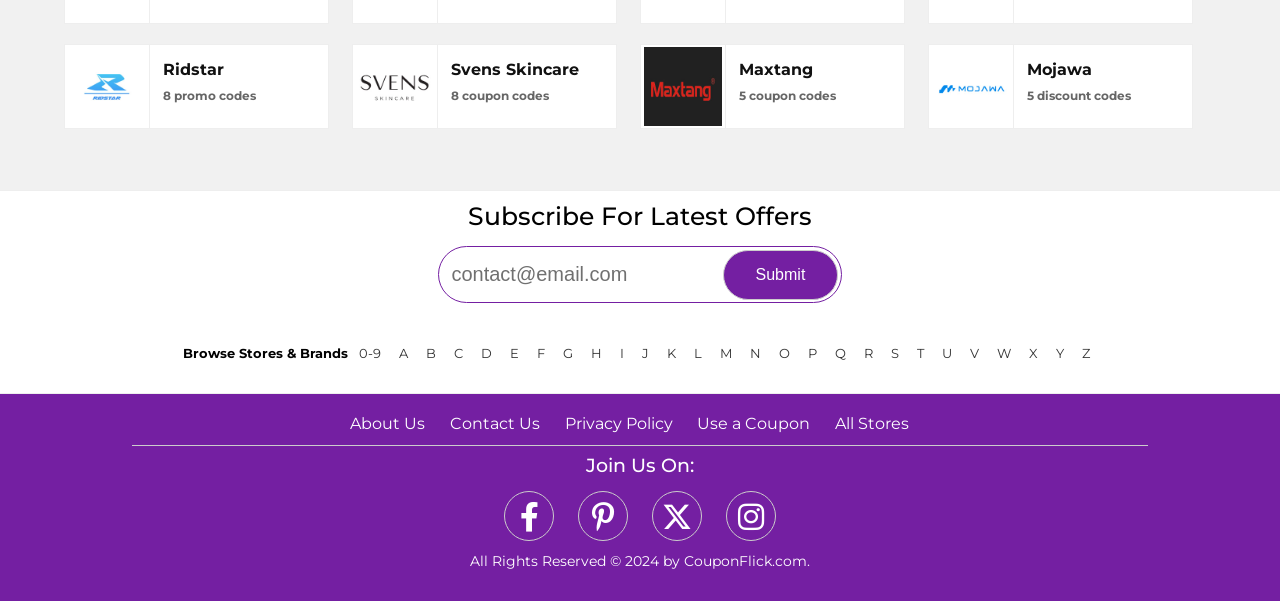Determine the bounding box coordinates of the region I should click to achieve the following instruction: "Browse stores and brands". Ensure the bounding box coordinates are four float numbers between 0 and 1, i.e., [left, top, right, bottom].

[0.143, 0.575, 0.272, 0.601]